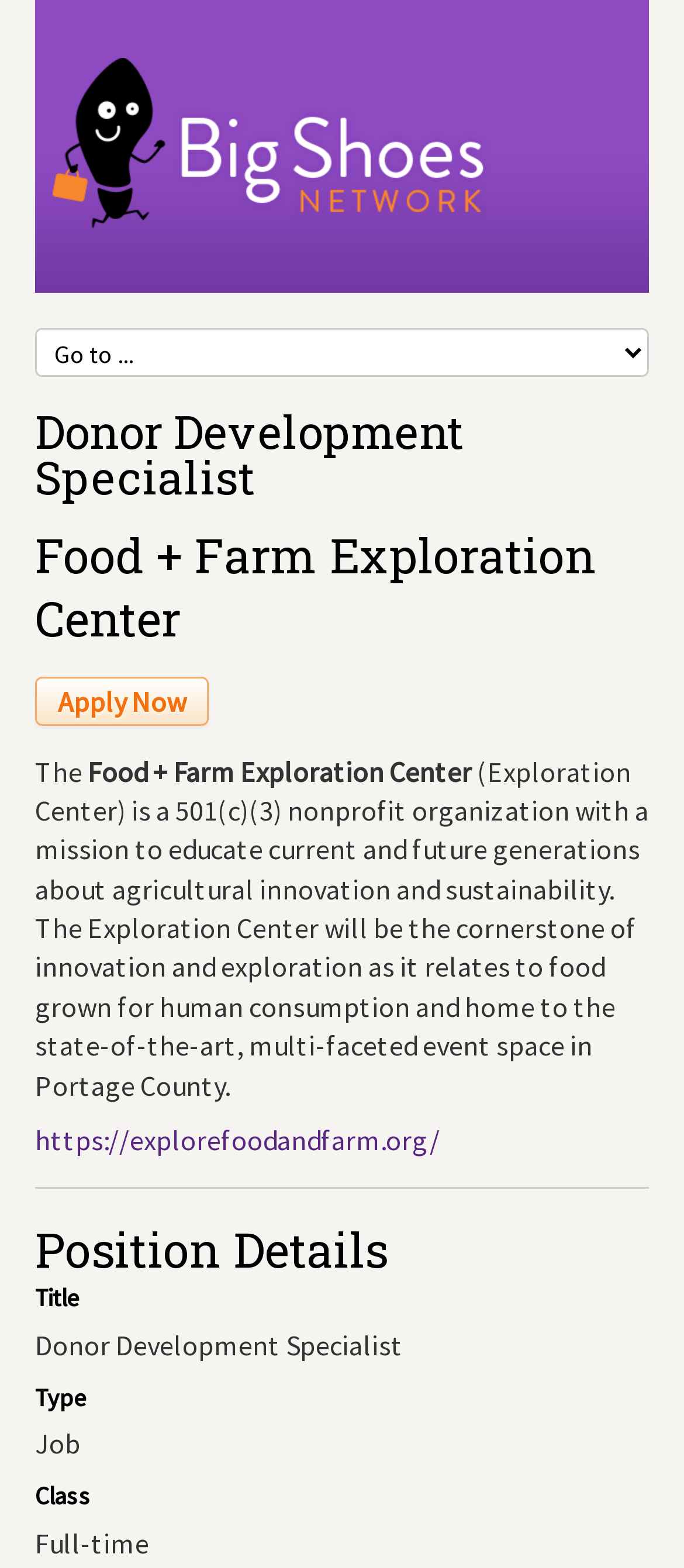Provide a short answer to the following question with just one word or phrase: What is the type of the job?

Job